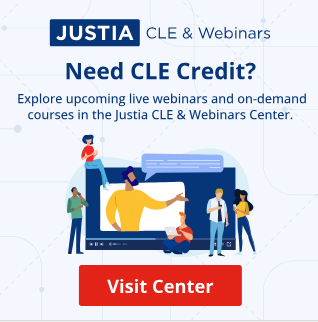Offer a detailed narrative of the scene depicted in the image.

The image features a promotional banner from Justia, highlighting their Continuing Legal Education (CLE) offerings. The text prominently displays "JUSTIA CLE & Webinars" at the top, followed by a question: "Need CLE Credit?" Below, it invites viewers to "Explore upcoming live webinars and on-demand courses in the Justia CLE & Webinars Center." Accompanying this text is a vibrant graphic depicting individuals engaging with an oversized video screen, symbolizing the interactive nature of the webinars. A bold red button at the bottom prompts users to "Visit Center," encouraging them to learn more about available educational resources for legal professionals. This image emphasizes the accessibility and convenience of professional development opportunities through Justia's platform.